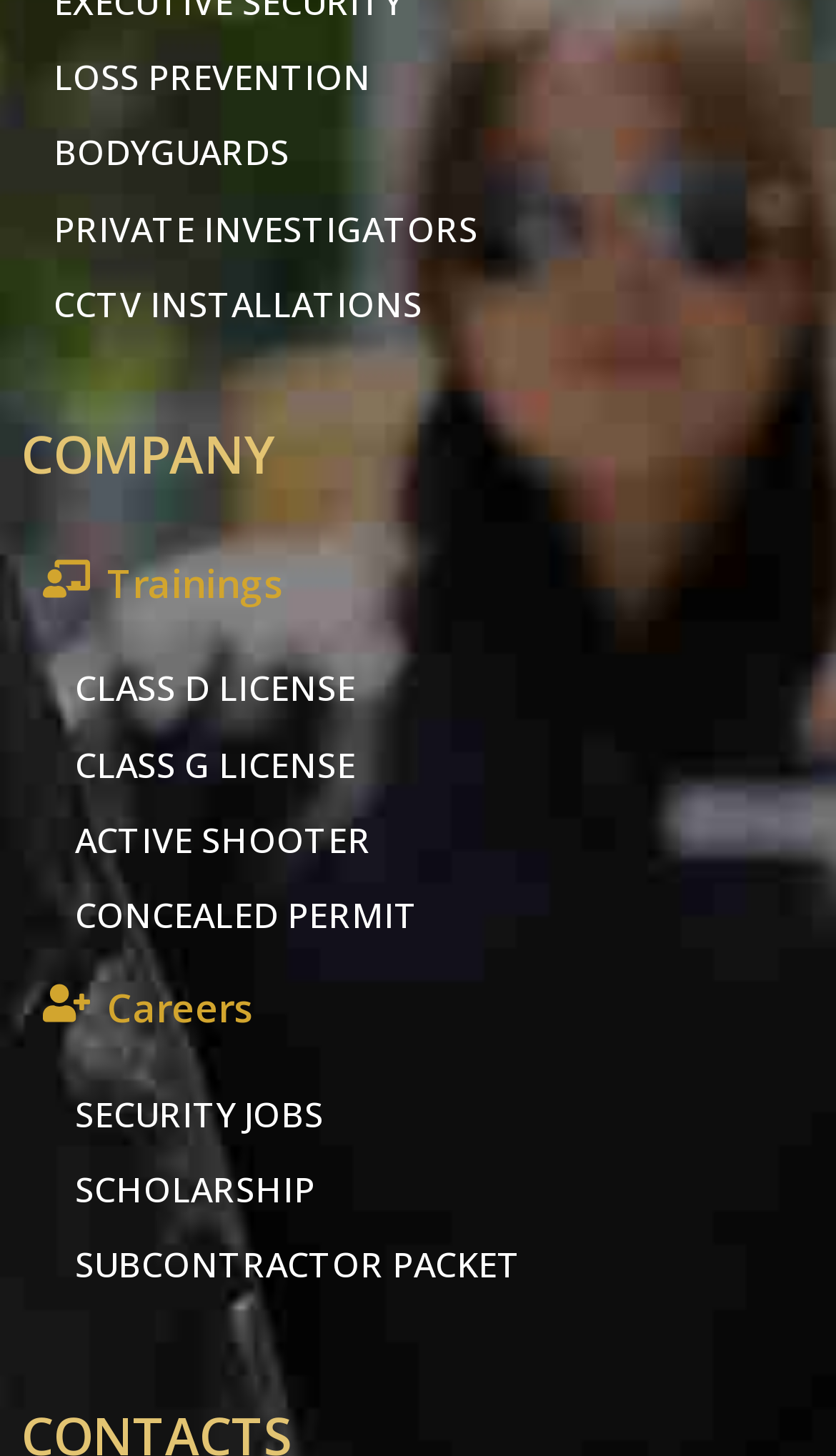How many links are there under the 'Trainings' heading?
Using the image, answer in one word or phrase.

4